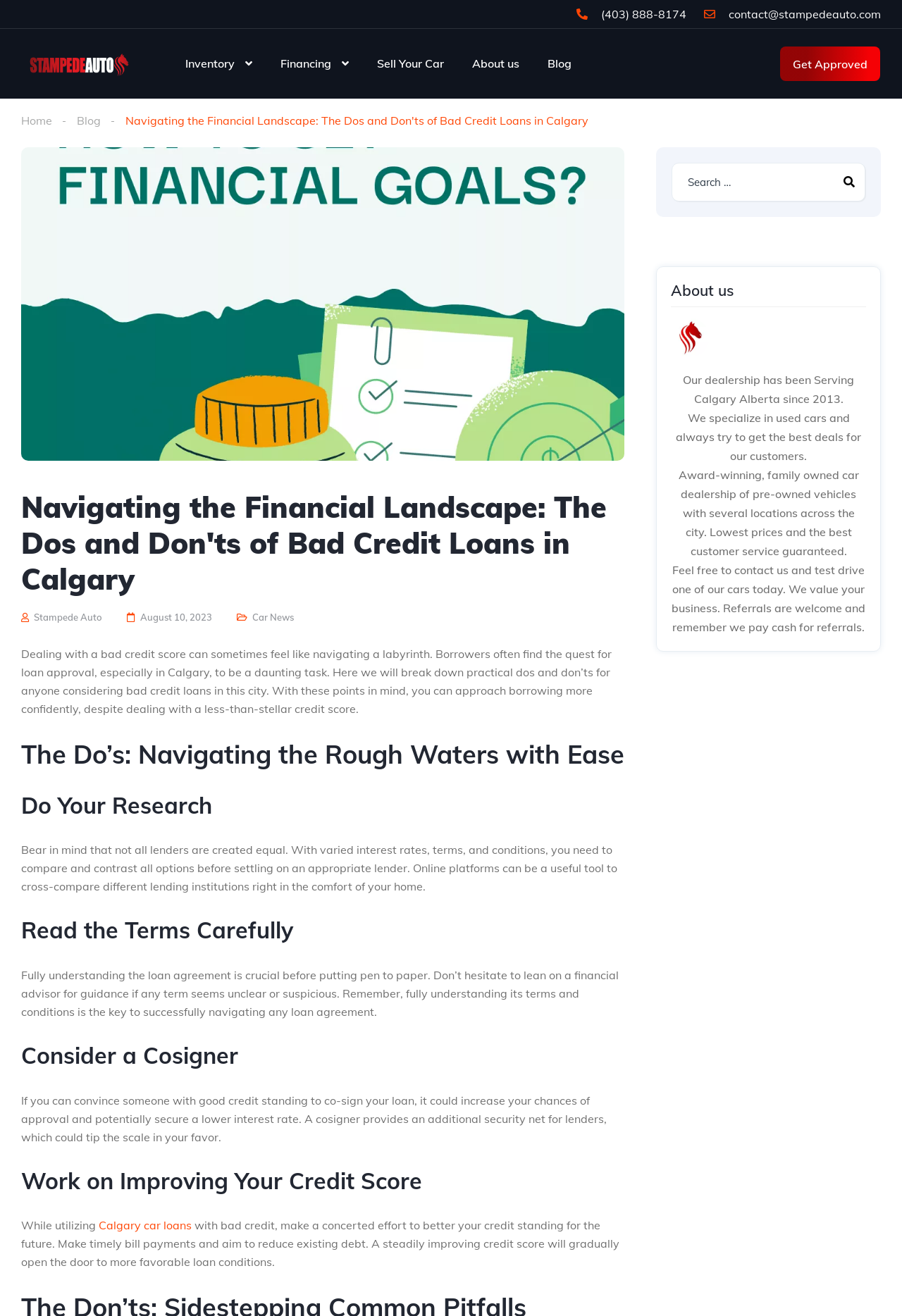What is the purpose of considering a cosigner?
Please interpret the details in the image and answer the question thoroughly.

I determined the purpose of considering a cosigner by reading the section 'Consider a Cosigner' in the main article, which explains that having a cosigner with good credit standing can increase the chances of loan approval and potentially secure a lower interest rate.